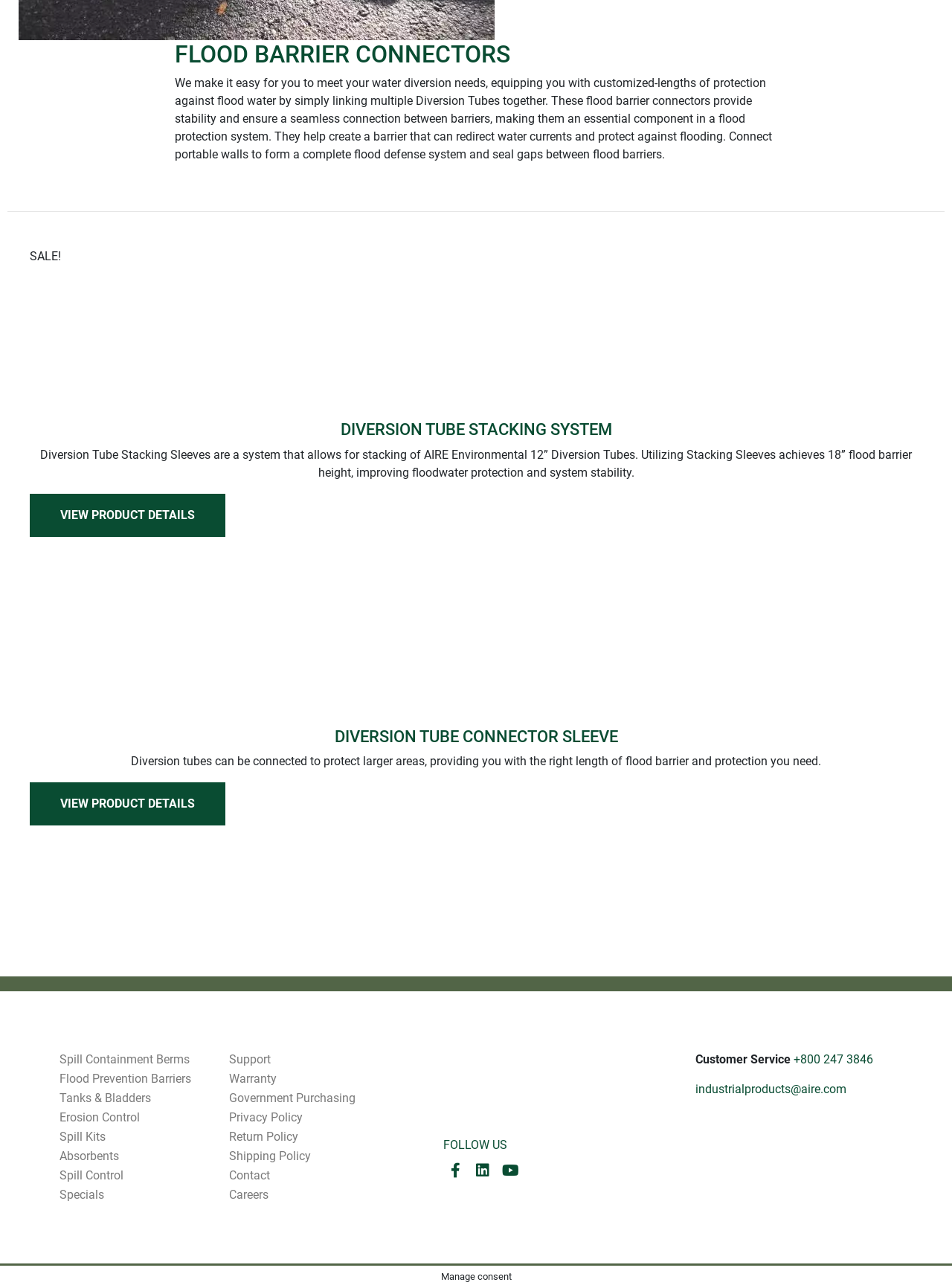Please find the bounding box coordinates of the element that you should click to achieve the following instruction: "Learn more about Flood Barrier Connectors". The coordinates should be presented as four float numbers between 0 and 1: [left, top, right, bottom].

[0.184, 0.031, 0.816, 0.053]